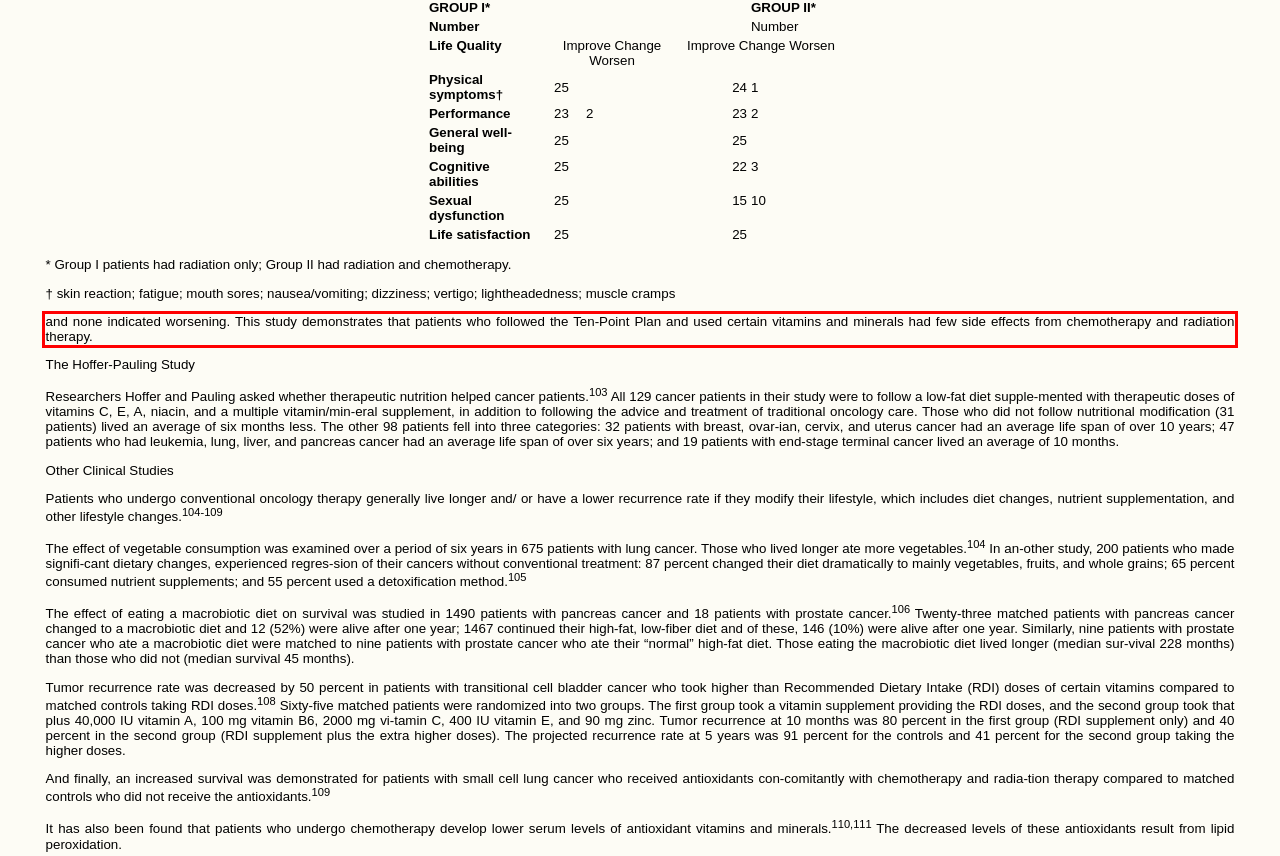You are given a screenshot showing a webpage with a red bounding box. Perform OCR to capture the text within the red bounding box.

and none indicated worsening. This study demonstrates that patients who followed the Ten-Point Plan and used certain vitamins and minerals had few side effects from chemotherapy and radiation therapy.